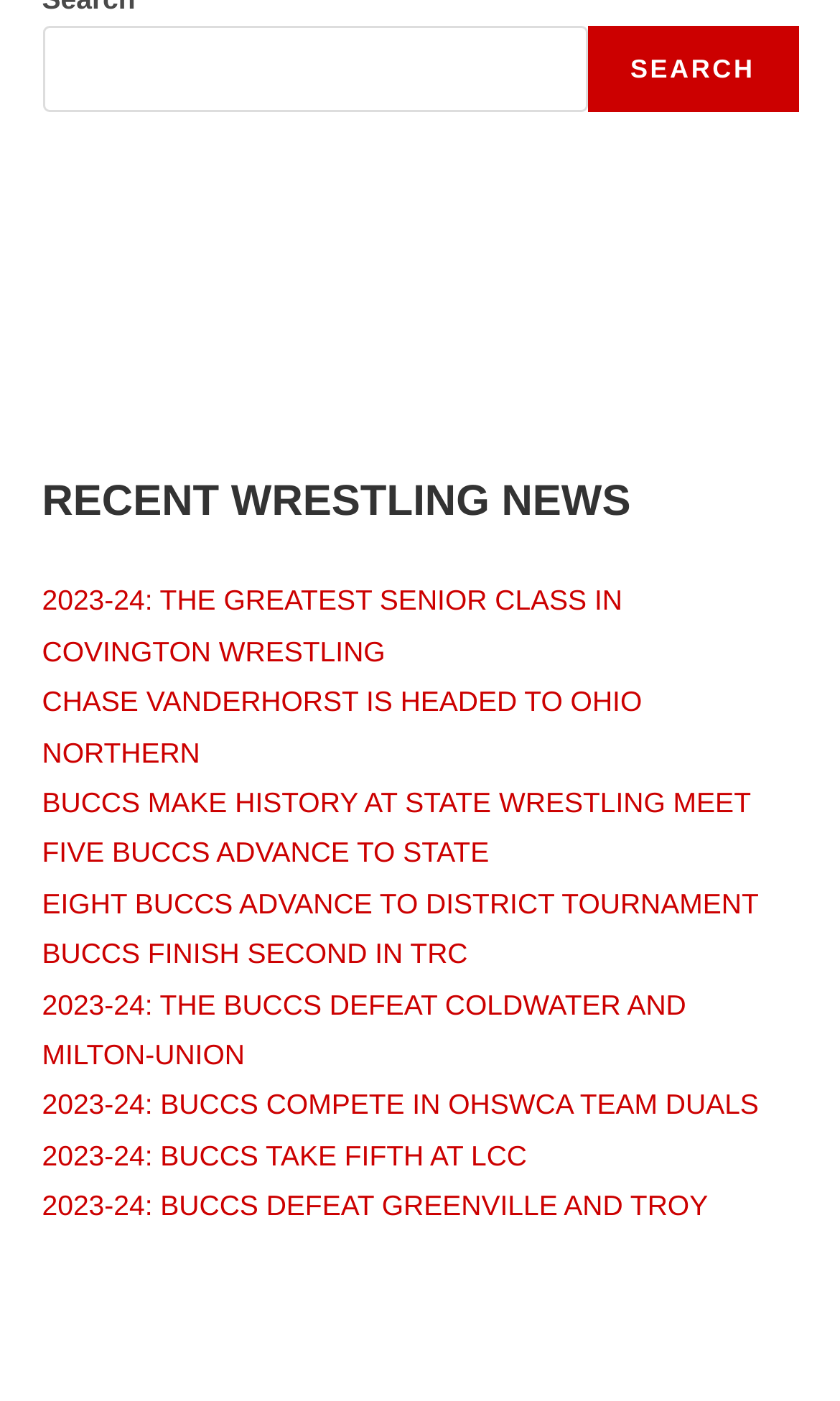Locate the bounding box coordinates for the element described below: "BUCCS FINISH SECOND IN TRC". The coordinates must be four float values between 0 and 1, formatted as [left, top, right, bottom].

[0.05, 0.669, 0.557, 0.692]